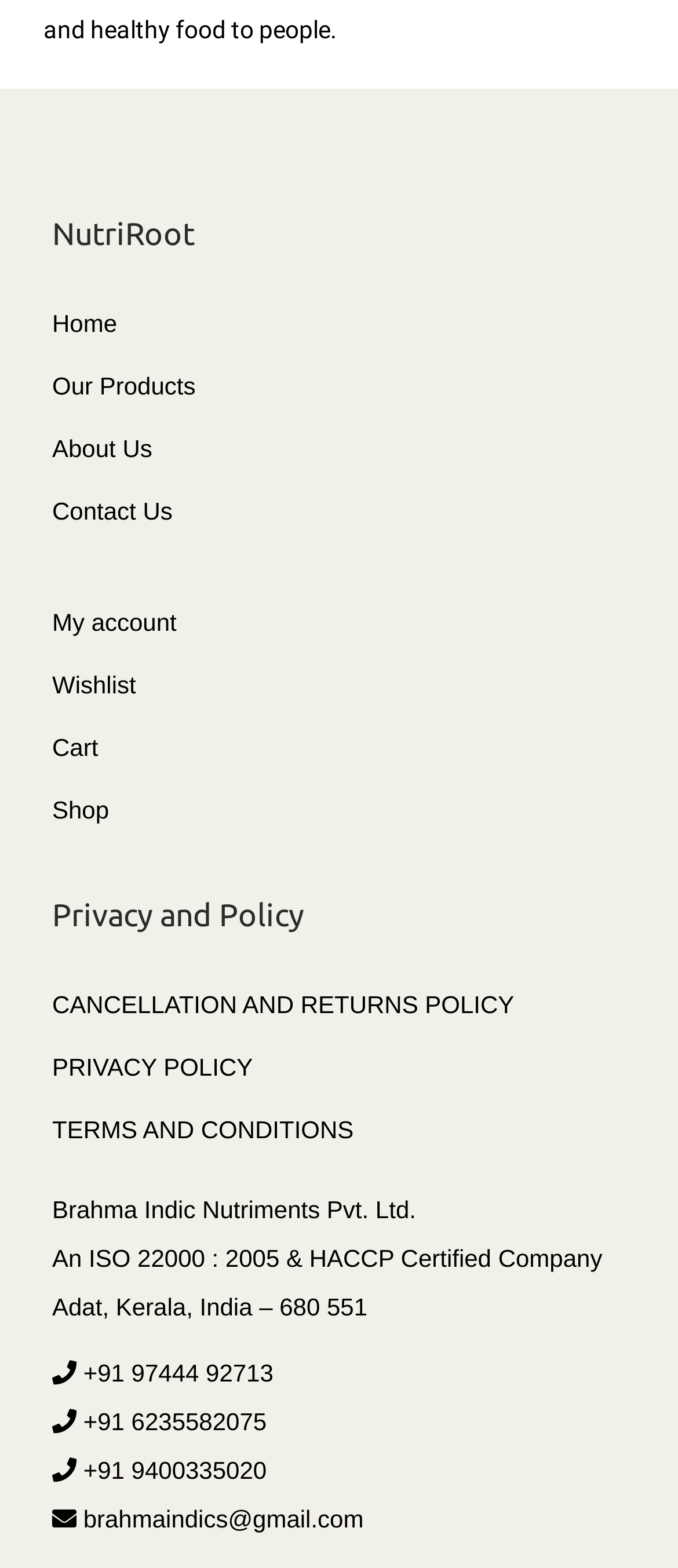What is the address of the company?
Refer to the image and provide a detailed answer to the question.

The company address can be found in the static text element located at [0.077, 0.824, 0.542, 0.842] which reads 'Adat, Kerala, India – 680 551'.